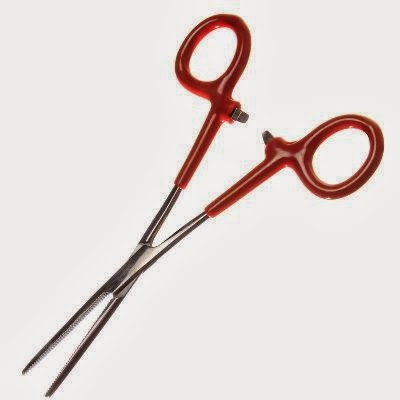How long have the clamps been in use?
Your answer should be a single word or phrase derived from the screenshot.

Over 50 years